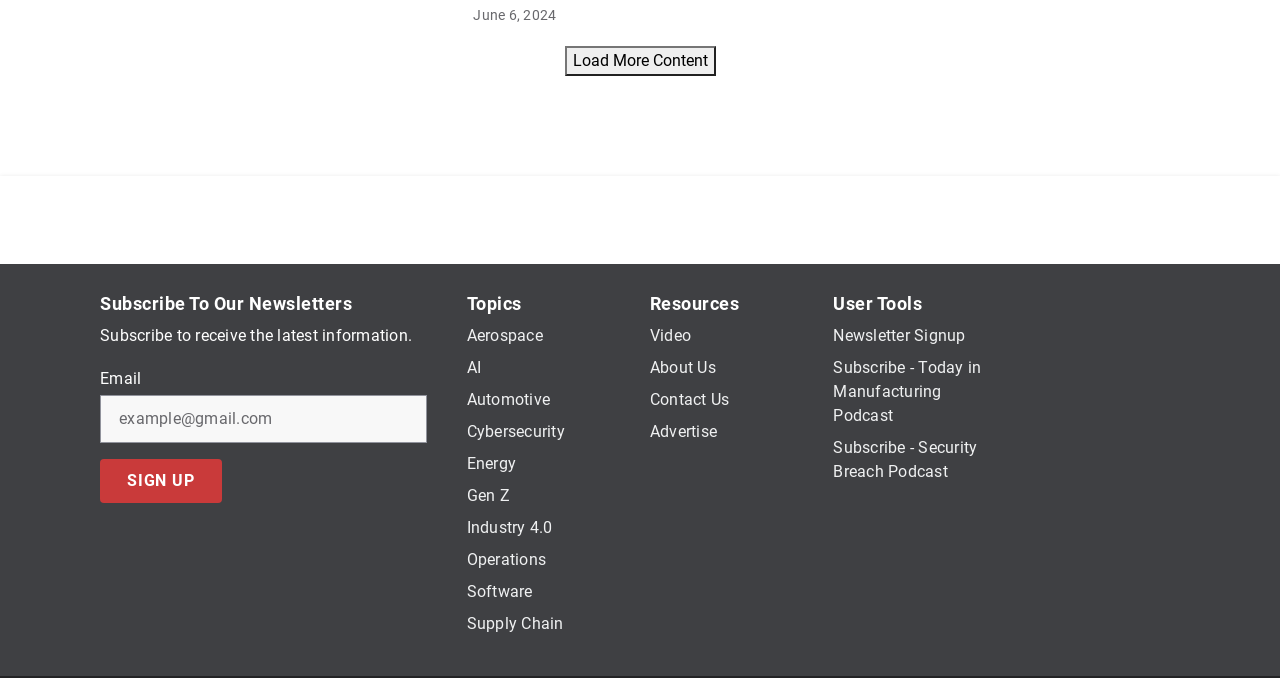Find the bounding box coordinates for the area that must be clicked to perform this action: "Select Aerospace topic".

[0.365, 0.48, 0.424, 0.508]